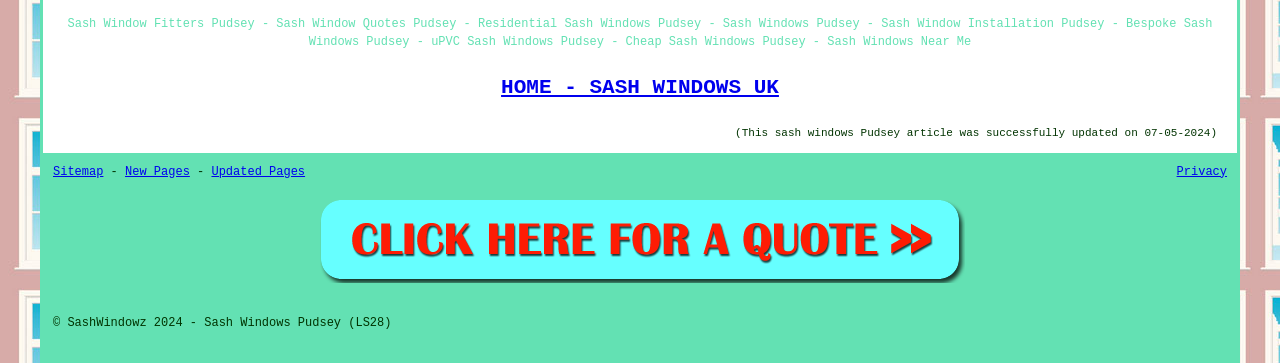Respond with a single word or phrase for the following question: 
What is the location served by the sash window services?

Pudsey